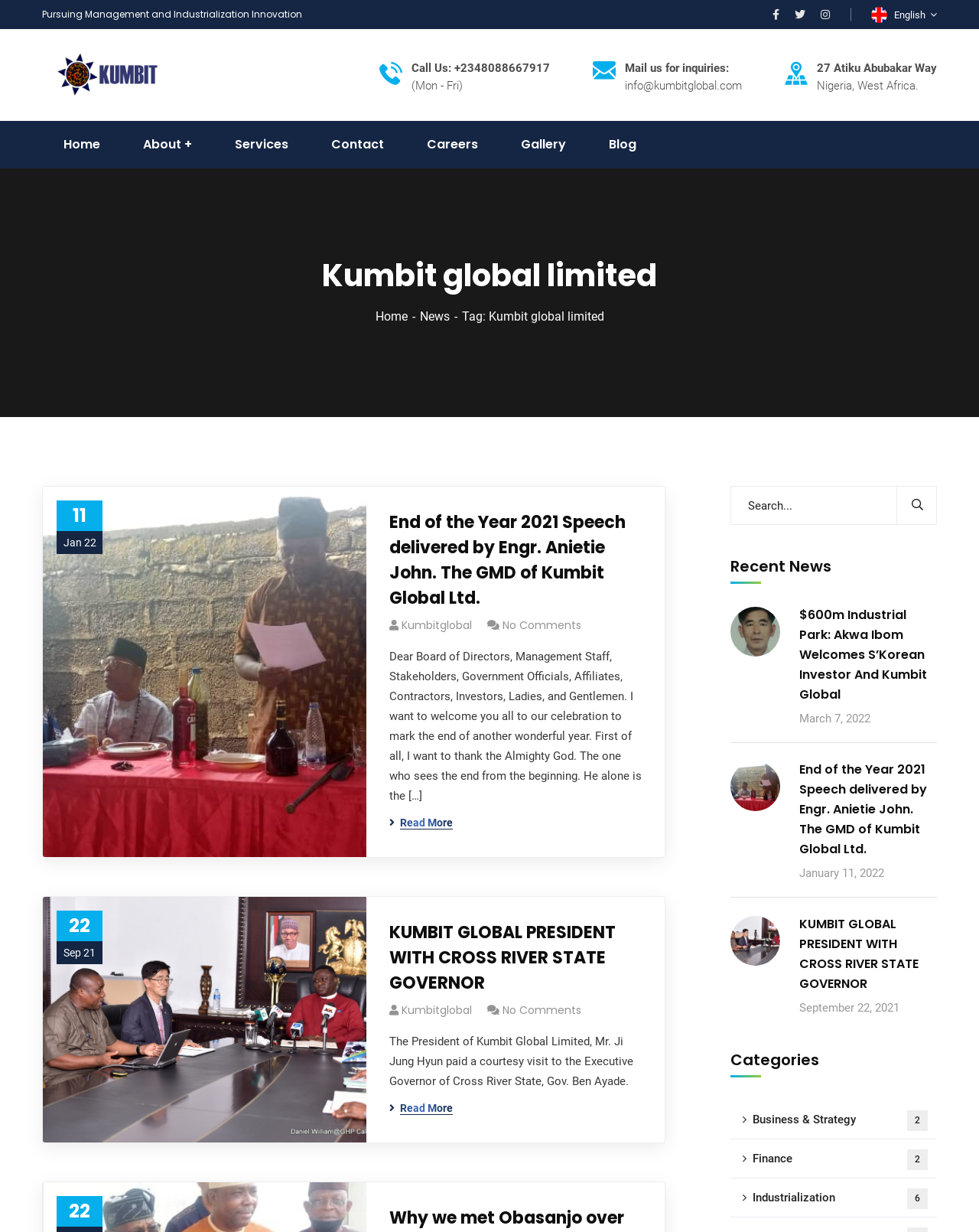Identify the bounding box coordinates for the region to click in order to carry out this instruction: "View KUMBIT GLOBAL PRESIDENT WITH CROSS RIVER STATE GOVERNOR news". Provide the coordinates using four float numbers between 0 and 1, formatted as [left, top, right, bottom].

[0.816, 0.742, 0.957, 0.807]